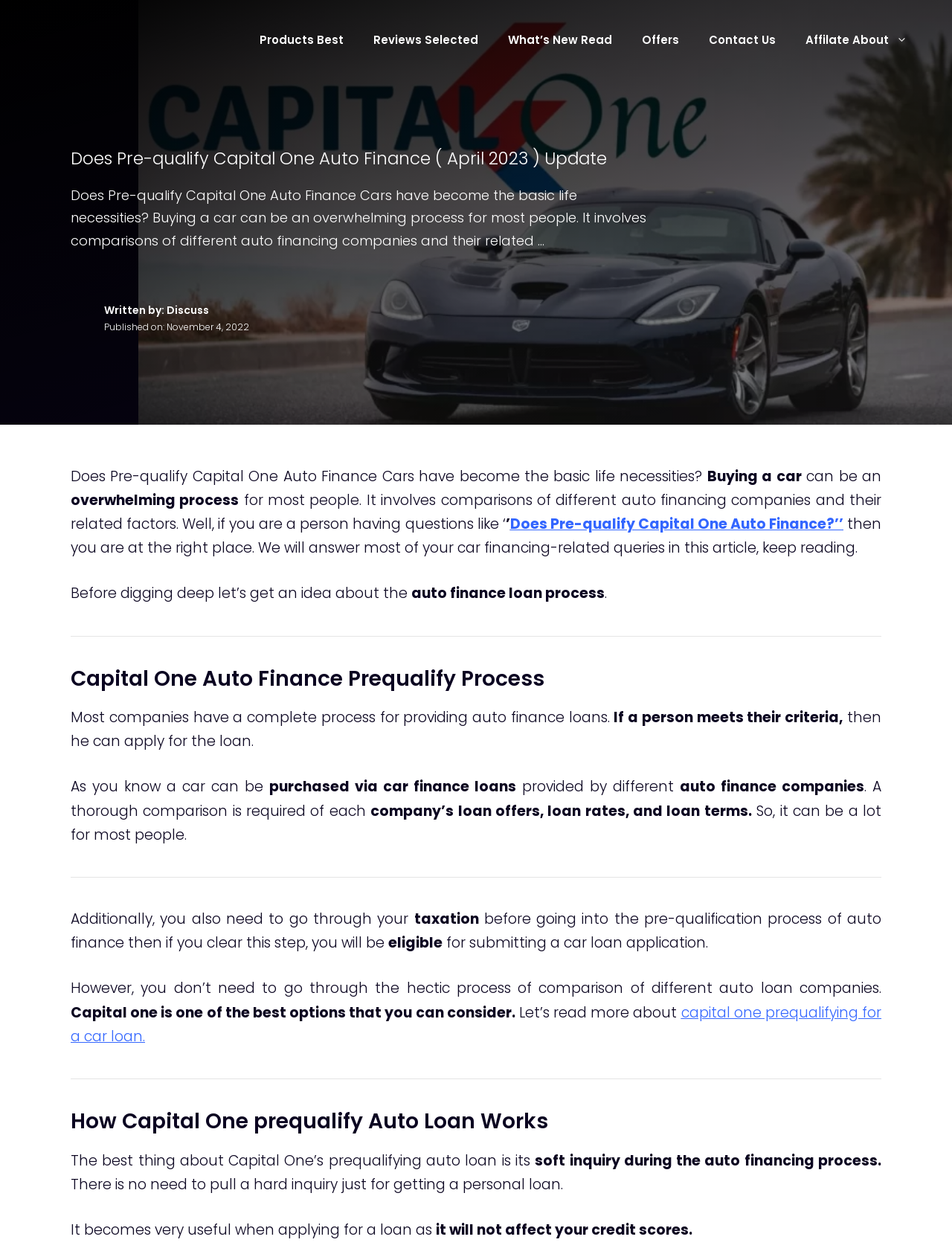Given the element description Contact Us, specify the bounding box coordinates of the corresponding UI element in the format (top-left x, top-left y, bottom-right x, bottom-right y). All values must be between 0 and 1.

[0.729, 0.014, 0.83, 0.05]